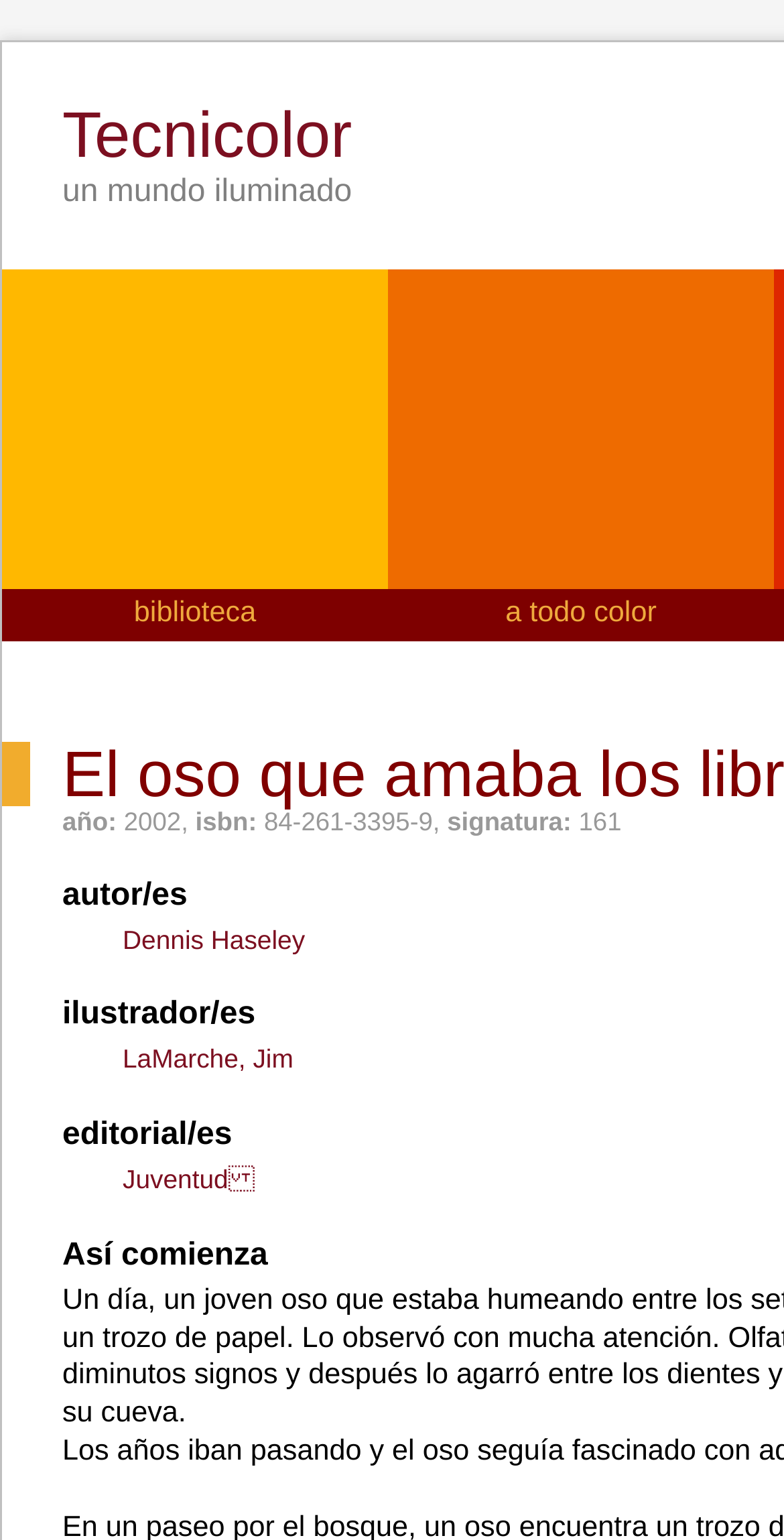What is the signature of the book?
Provide a comprehensive and detailed answer to the question.

The signature of the book can be found in the middle of the webpage, where the book's details are listed. It is written next to the label 'signatura:'.